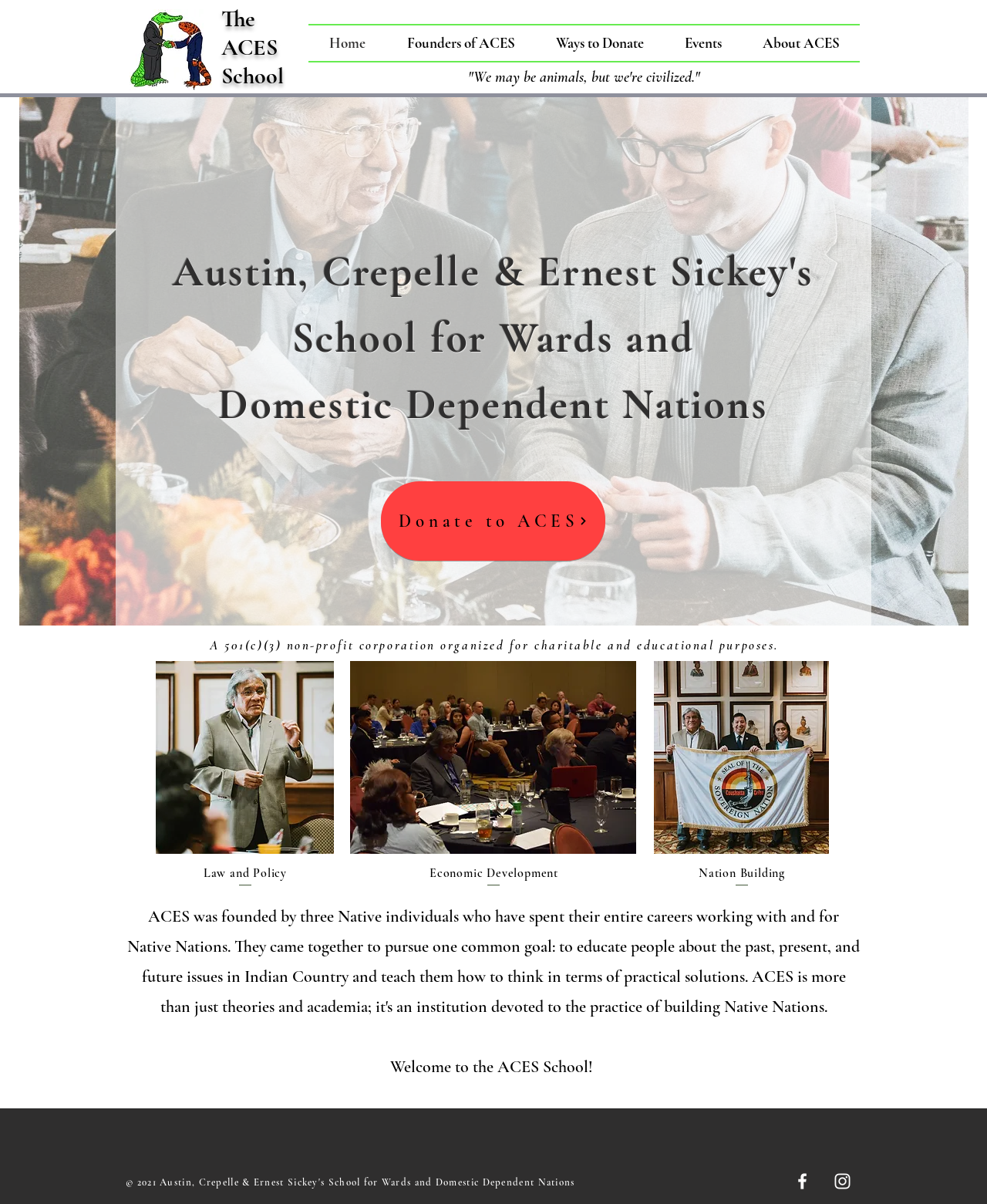What are the three images shown on the webpage?
Kindly give a detailed and elaborate answer to the question.

I found three image elements with the OCR text '810_2311.jpg', 'DSC_0809.JPG', and '850_9194.jpg' which suggests that these are the three images shown on the webpage.